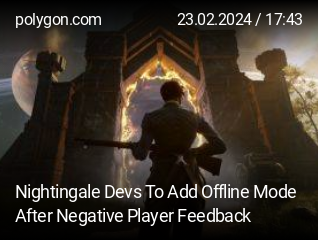What type of game is Nightingale?
Look at the image and provide a detailed response to the question.

The caption describes Nightingale as a 'horror-tinged multiplayer survival game', which indicates the genre and type of game it is.